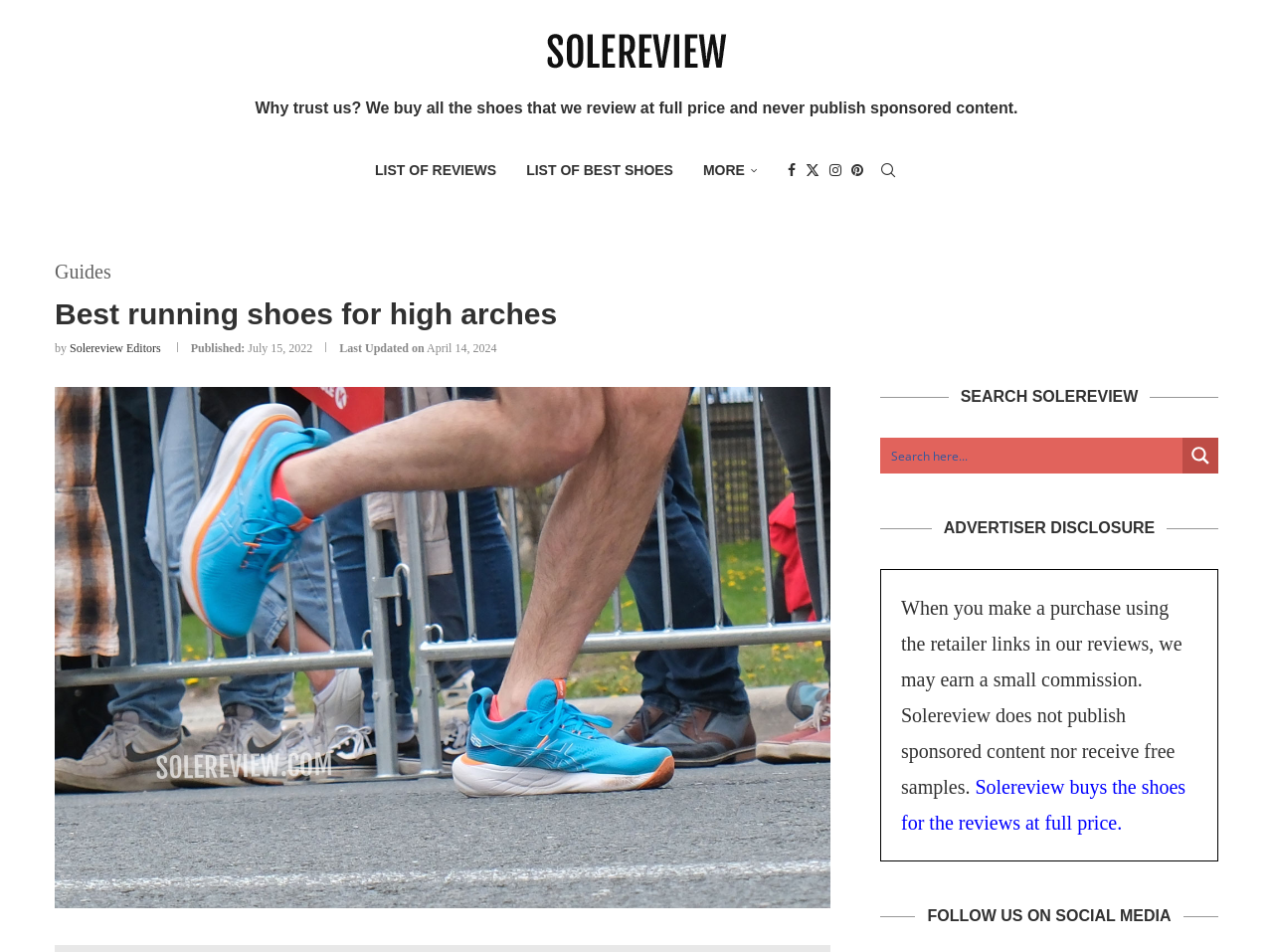Please provide the bounding box coordinates for the element that needs to be clicked to perform the instruction: "Read the 'Best running shoes for high arches' guide". The coordinates must consist of four float numbers between 0 and 1, formatted as [left, top, right, bottom].

[0.043, 0.309, 0.957, 0.352]